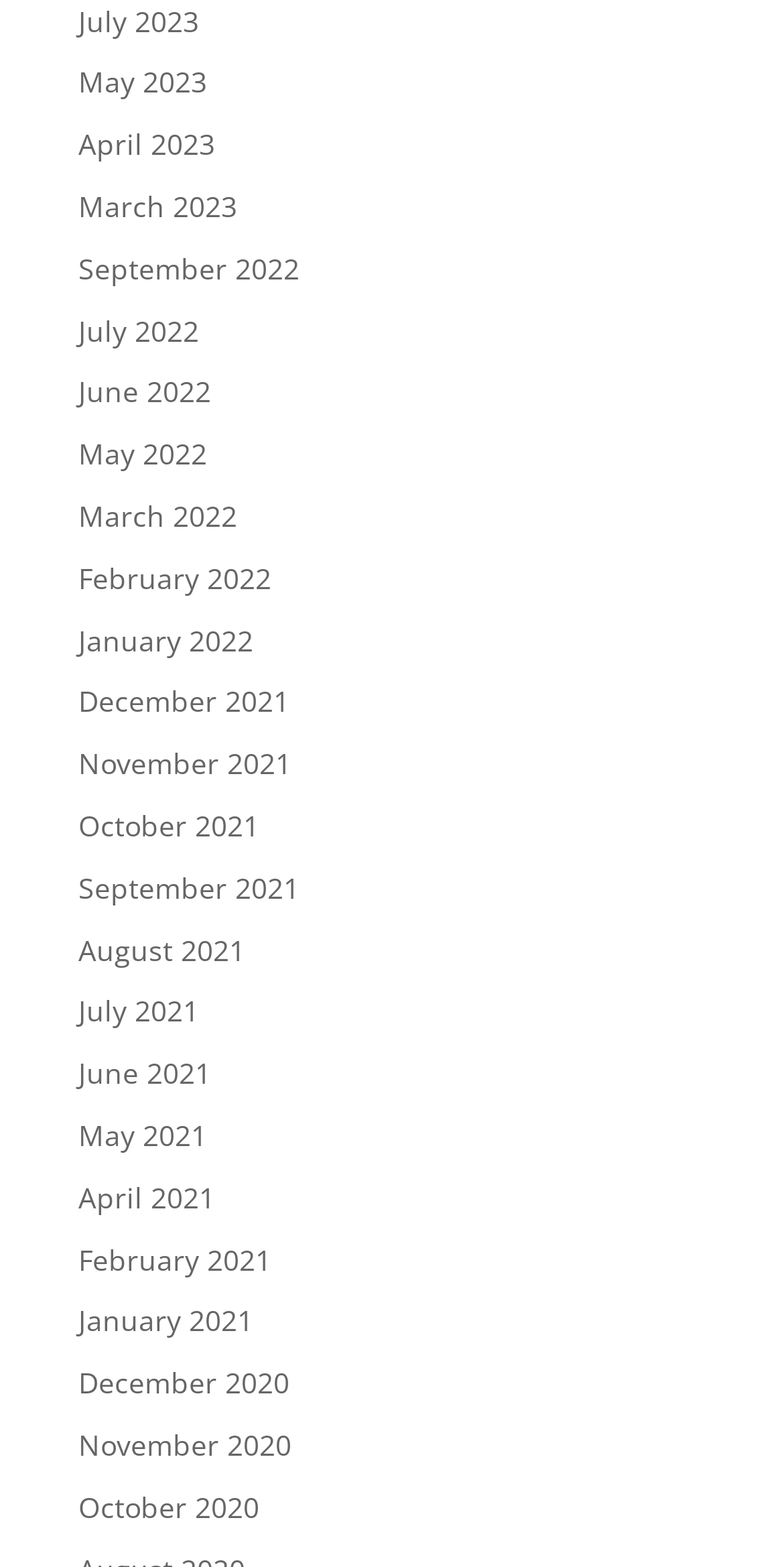Provide a short, one-word or phrase answer to the question below:
How many links are there for the year 2022?

6